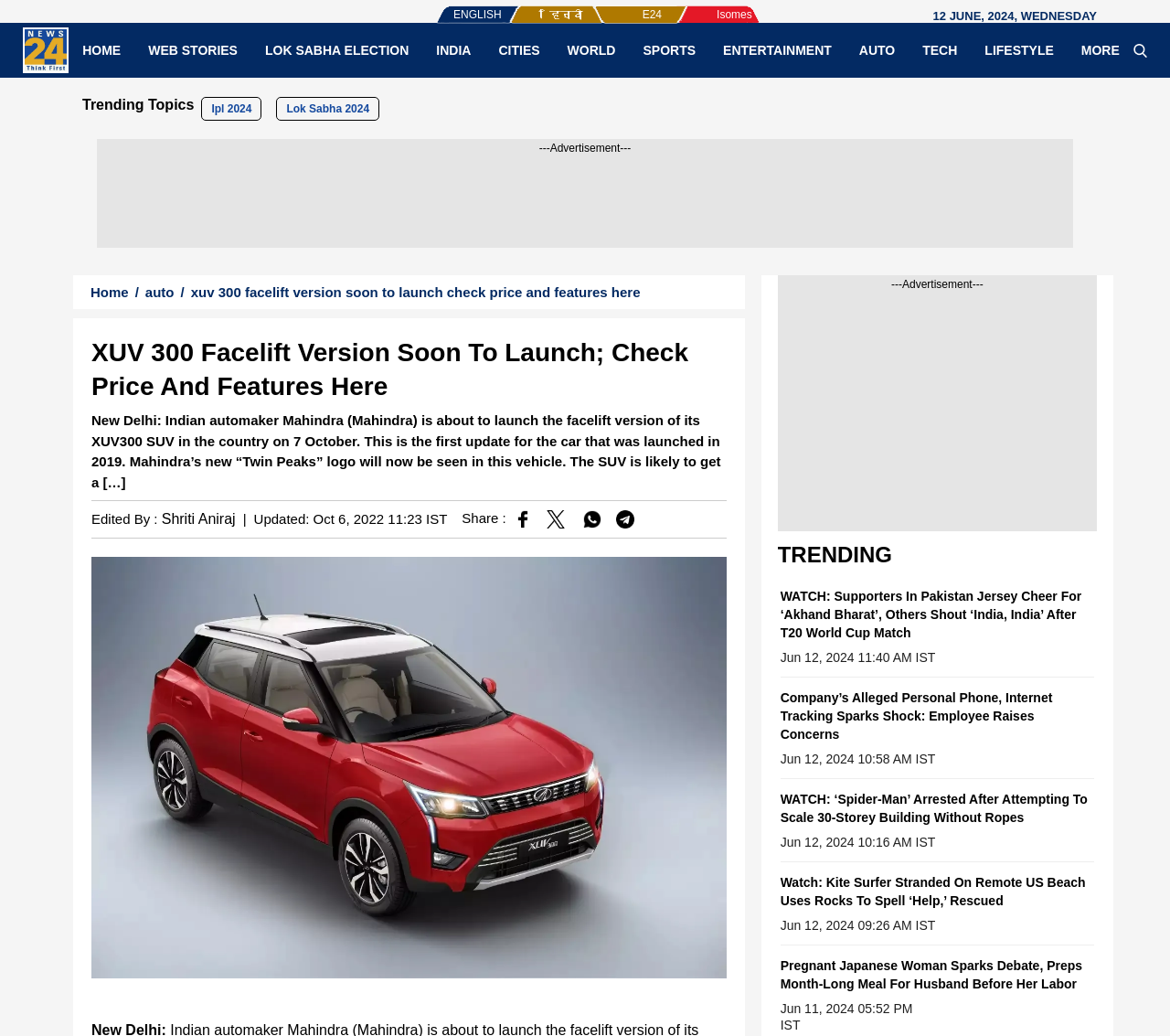Please determine the bounding box coordinates of the element to click on in order to accomplish the following task: "Click on the 'AUTO' link". Ensure the coordinates are four float numbers ranging from 0 to 1, i.e., [left, top, right, bottom].

[0.722, 0.04, 0.777, 0.057]